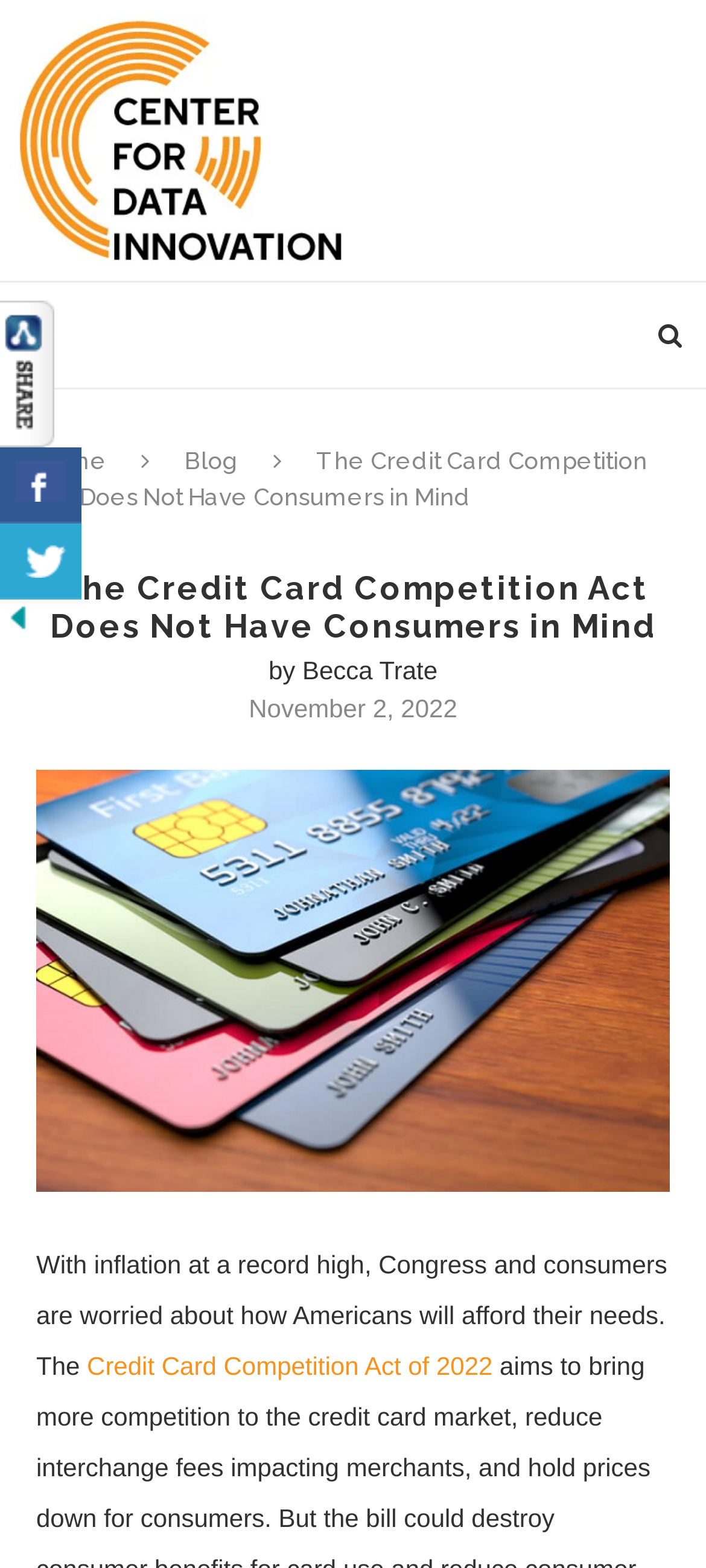What is the date of the article?
Based on the screenshot, respond with a single word or phrase.

November 2, 2022